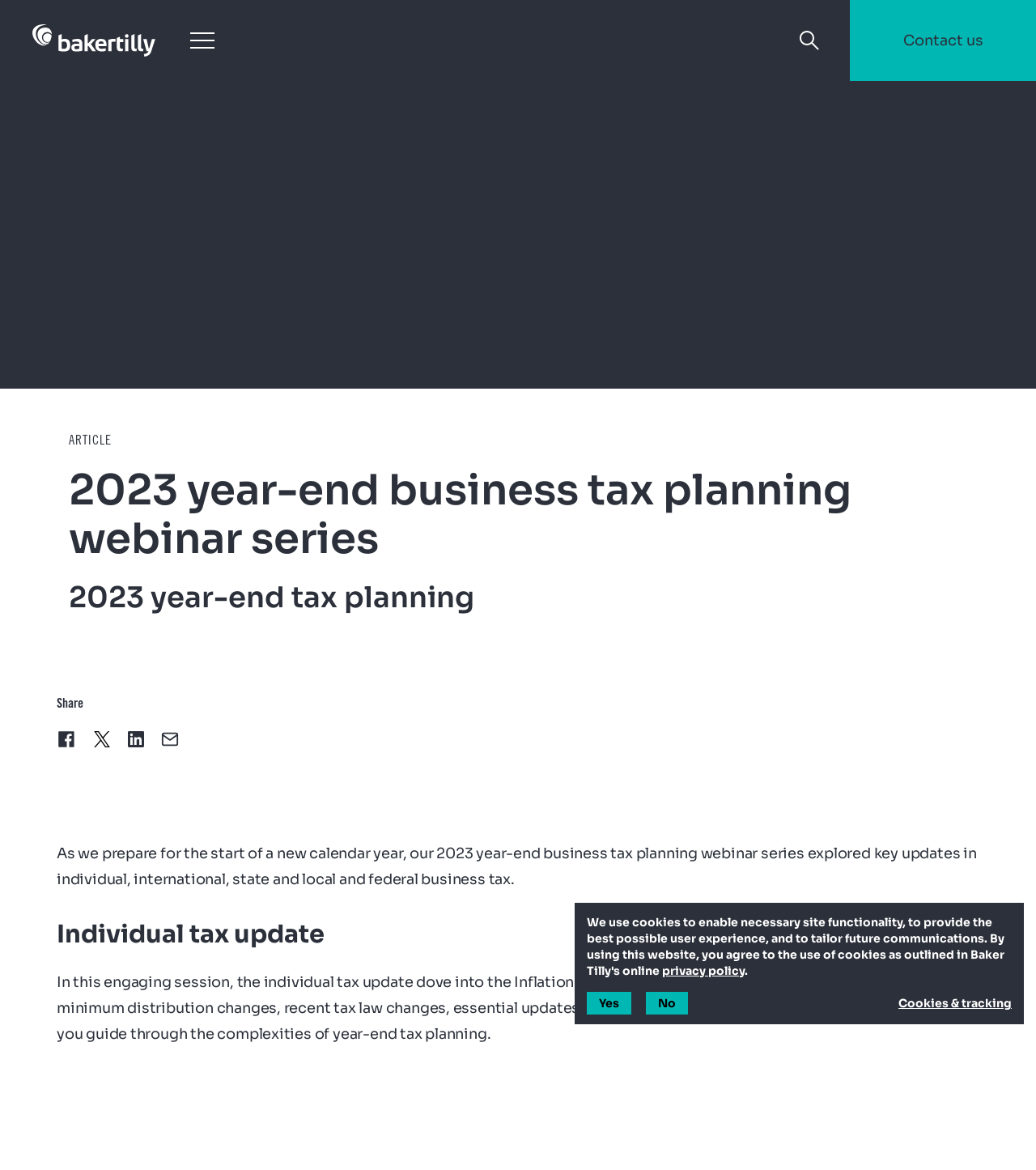Please determine the bounding box coordinates for the UI element described as: "privacy policy".

[0.639, 0.824, 0.719, 0.836]